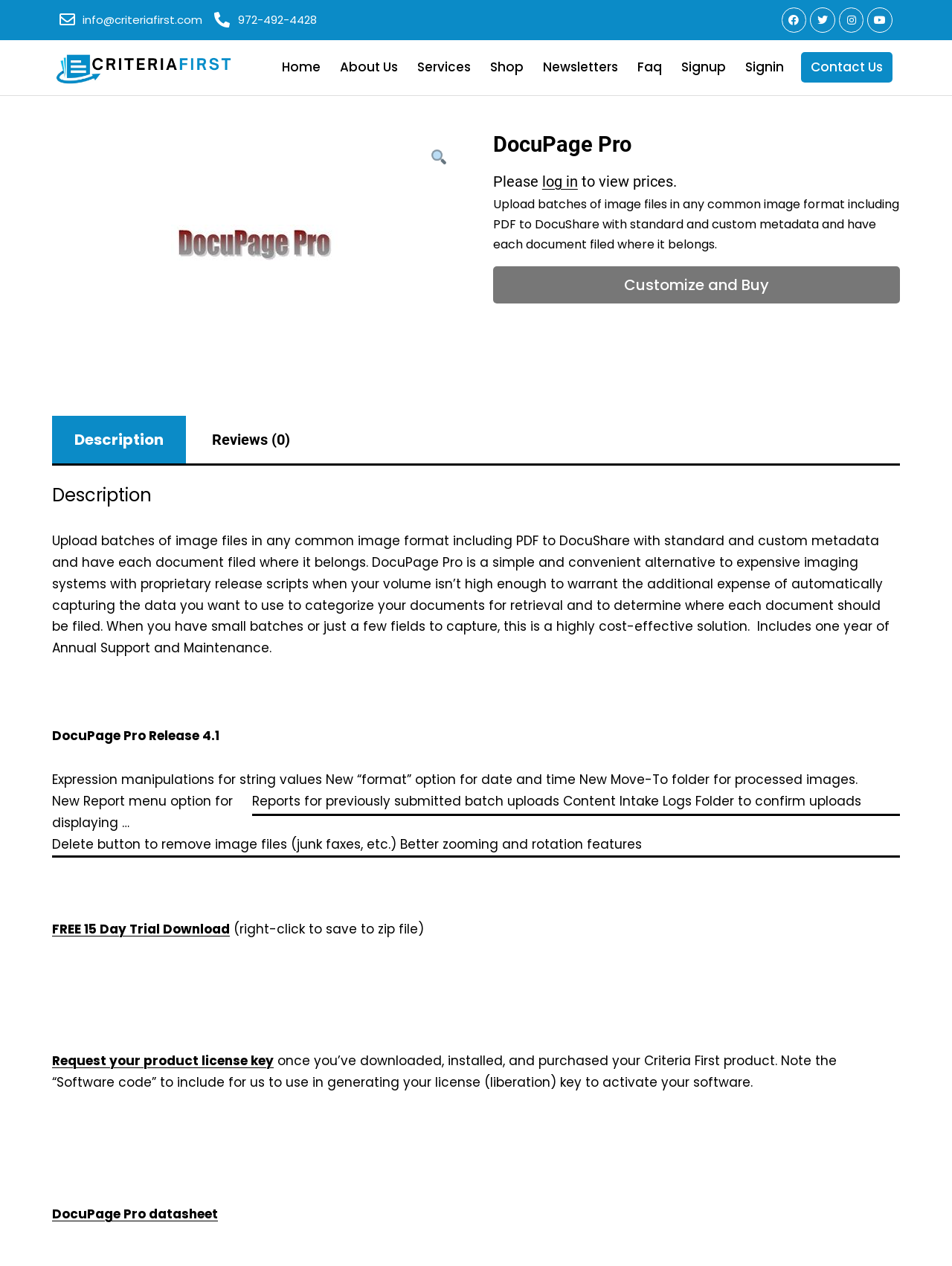Can you find the bounding box coordinates of the area I should click to execute the following instruction: "View the profile of dennis8569"?

None